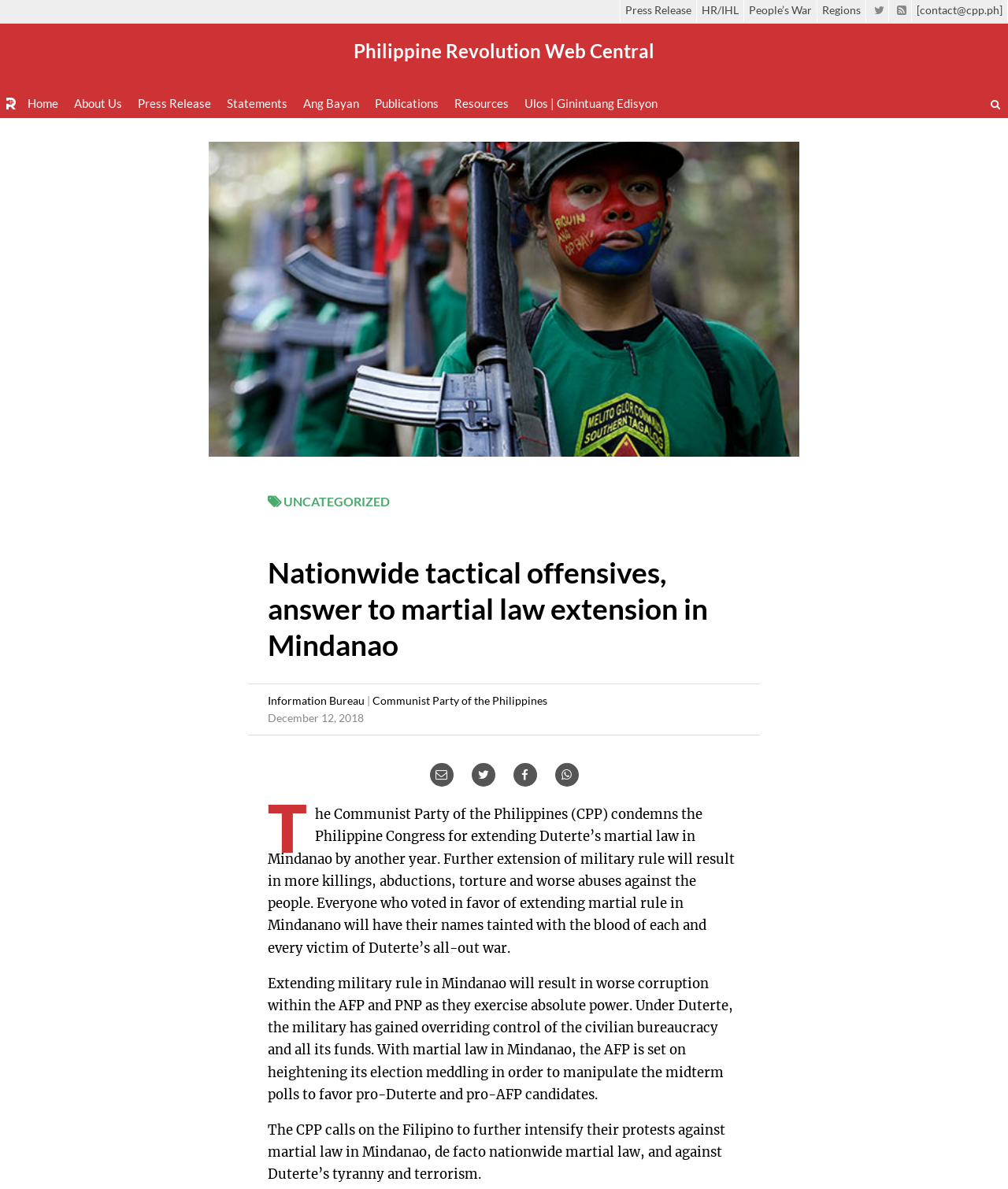Please determine the bounding box coordinates of the element's region to click for the following instruction: "View applications of biometric recognition".

None